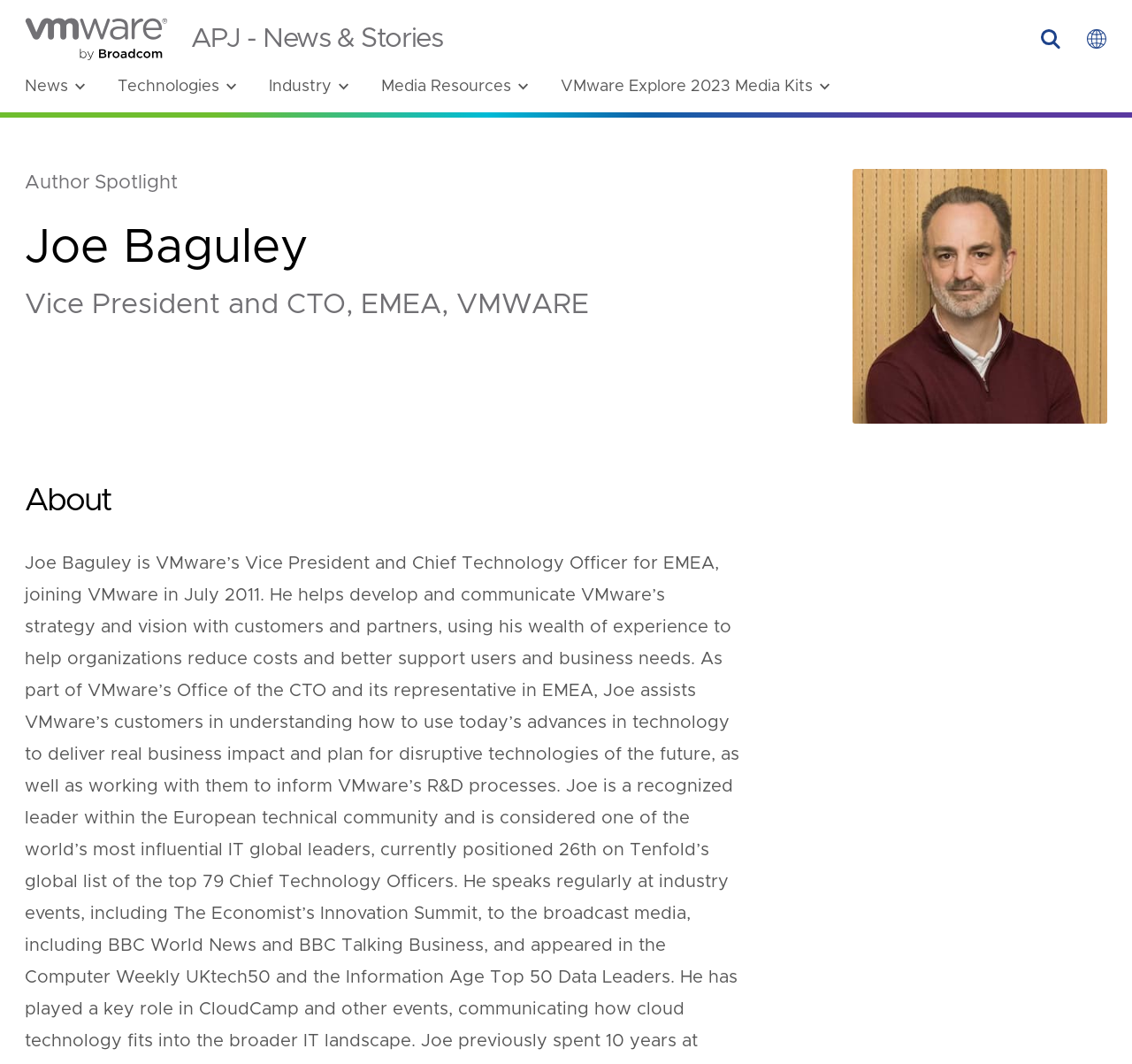Please answer the following question as detailed as possible based on the image: 
What is the name of the event mentioned on the webpage?

I found the answer by looking at the menu item labeled 'VMware Explore 2023 Media Kits Chevron Down Icon', which suggests that VMware Explore 2023 is an event.